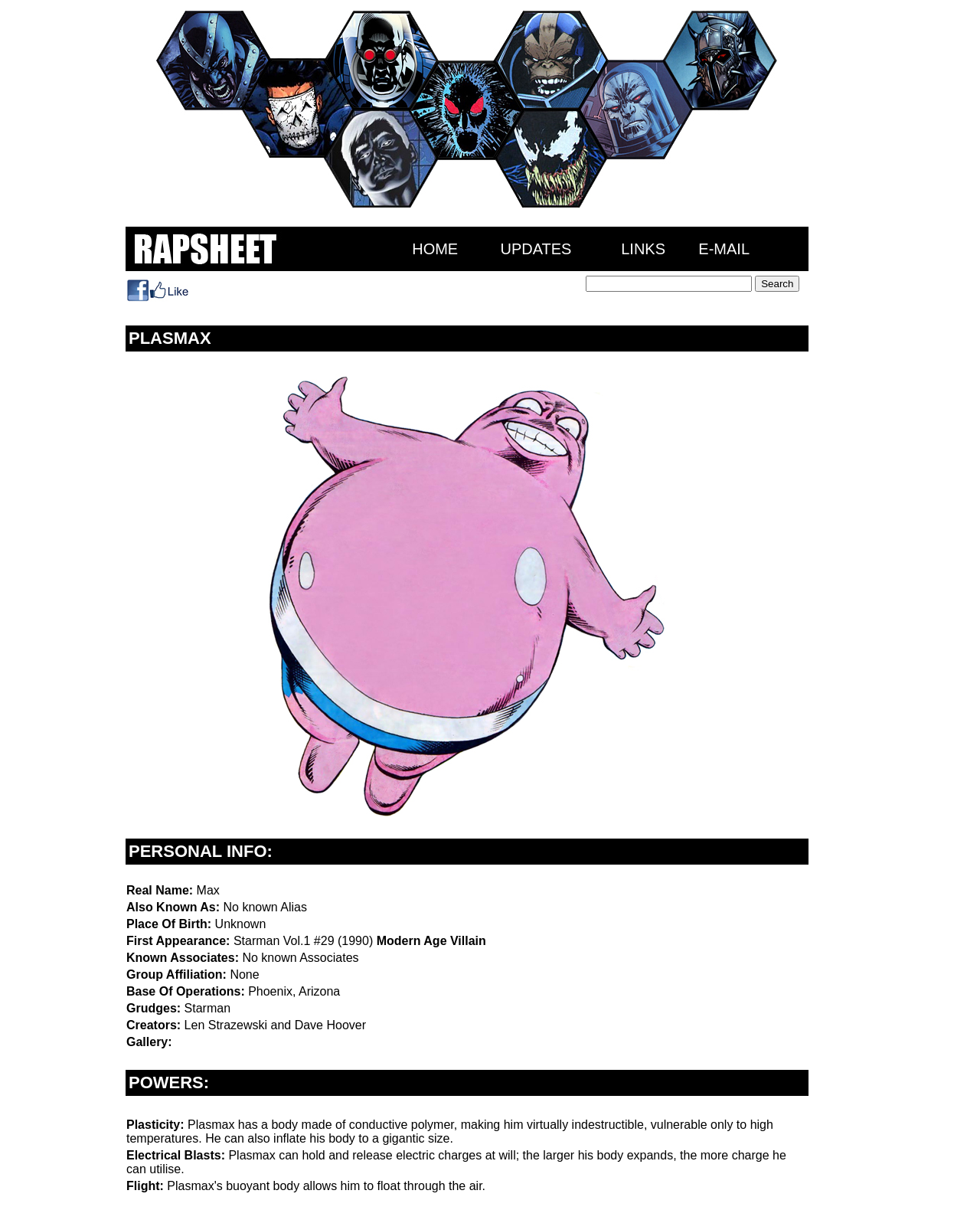For the element described, predict the bounding box coordinates as (top-left x, top-left y, bottom-right x, bottom-right y). All values should be between 0 and 1. Element description: E-MAIL

[0.713, 0.198, 0.765, 0.212]